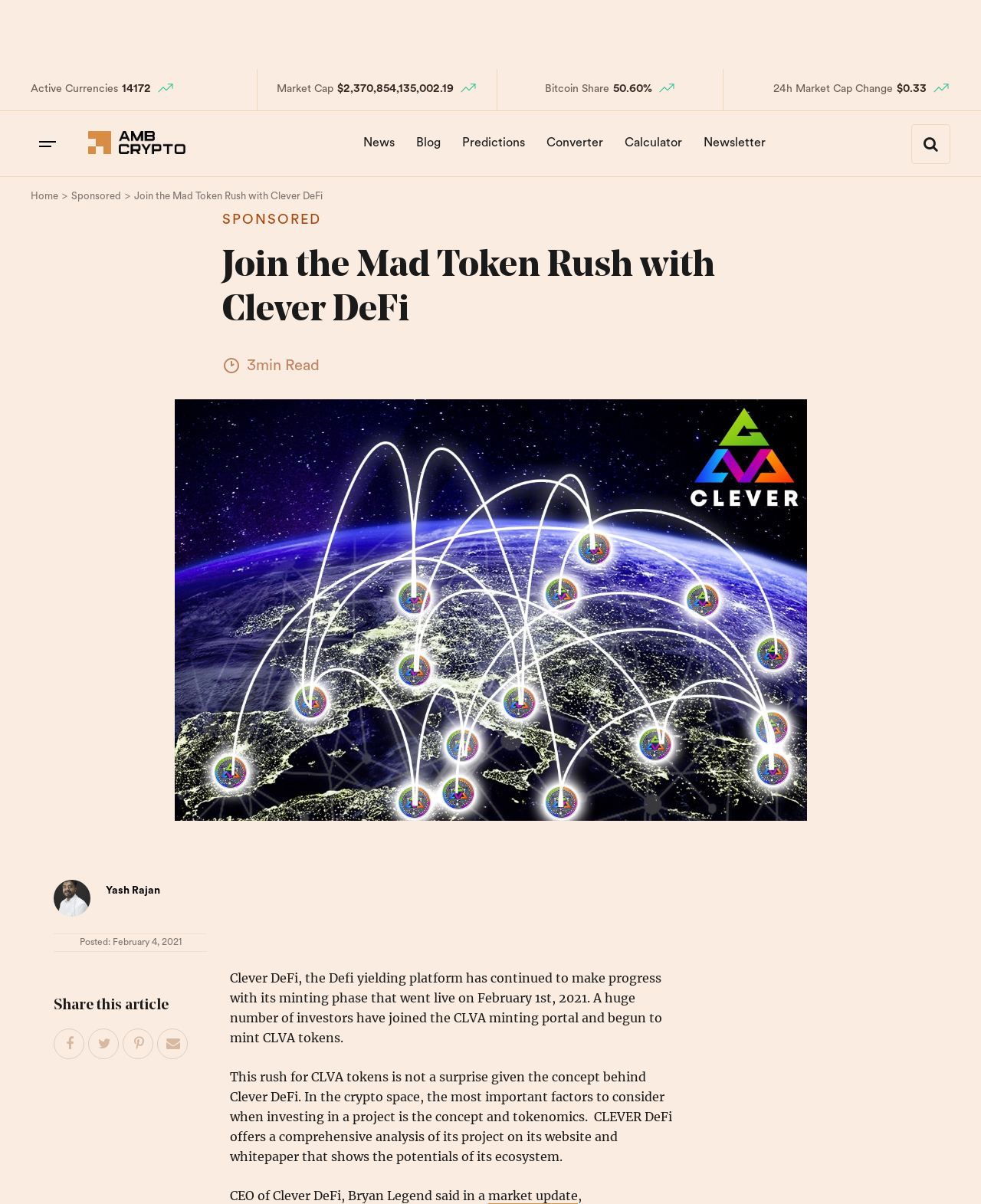Provide a single word or phrase to answer the given question: 
What is the percentage of Bitcoin's share?

50.60%